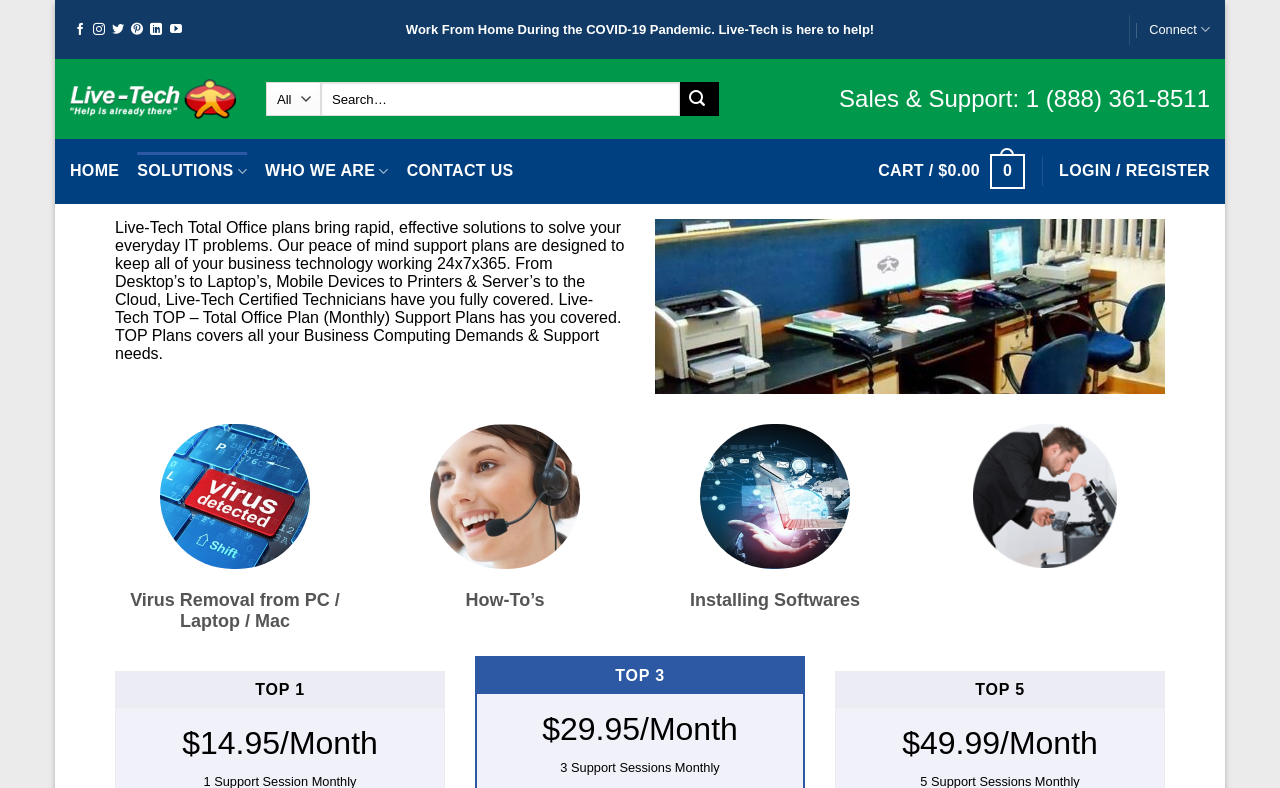Locate the bounding box of the UI element described by: "Home" in the given webpage screenshot.

[0.055, 0.195, 0.093, 0.24]